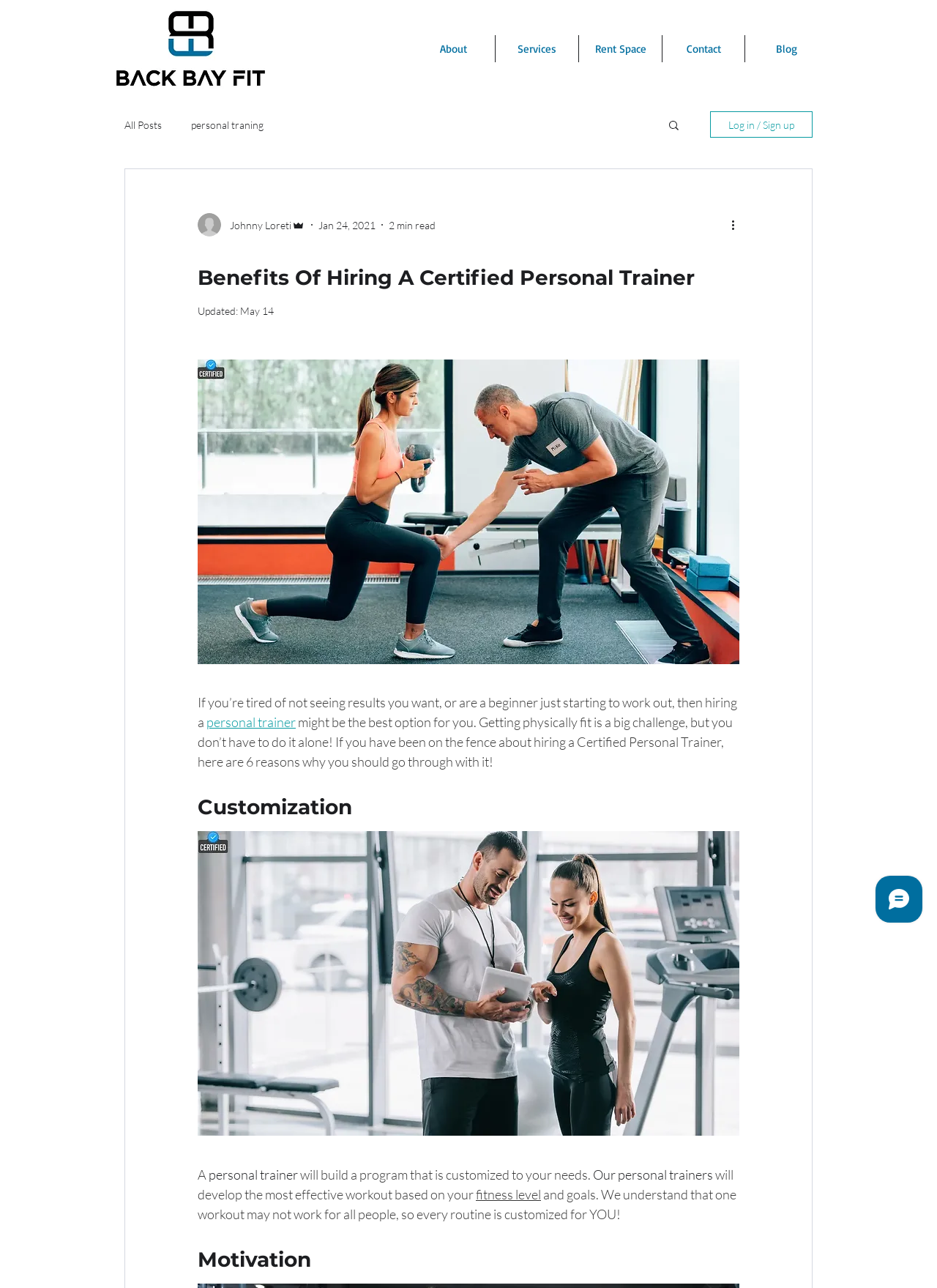What is the name of the personal trainer in the article?
Using the visual information, answer the question in a single word or phrase.

Johnny Loreti